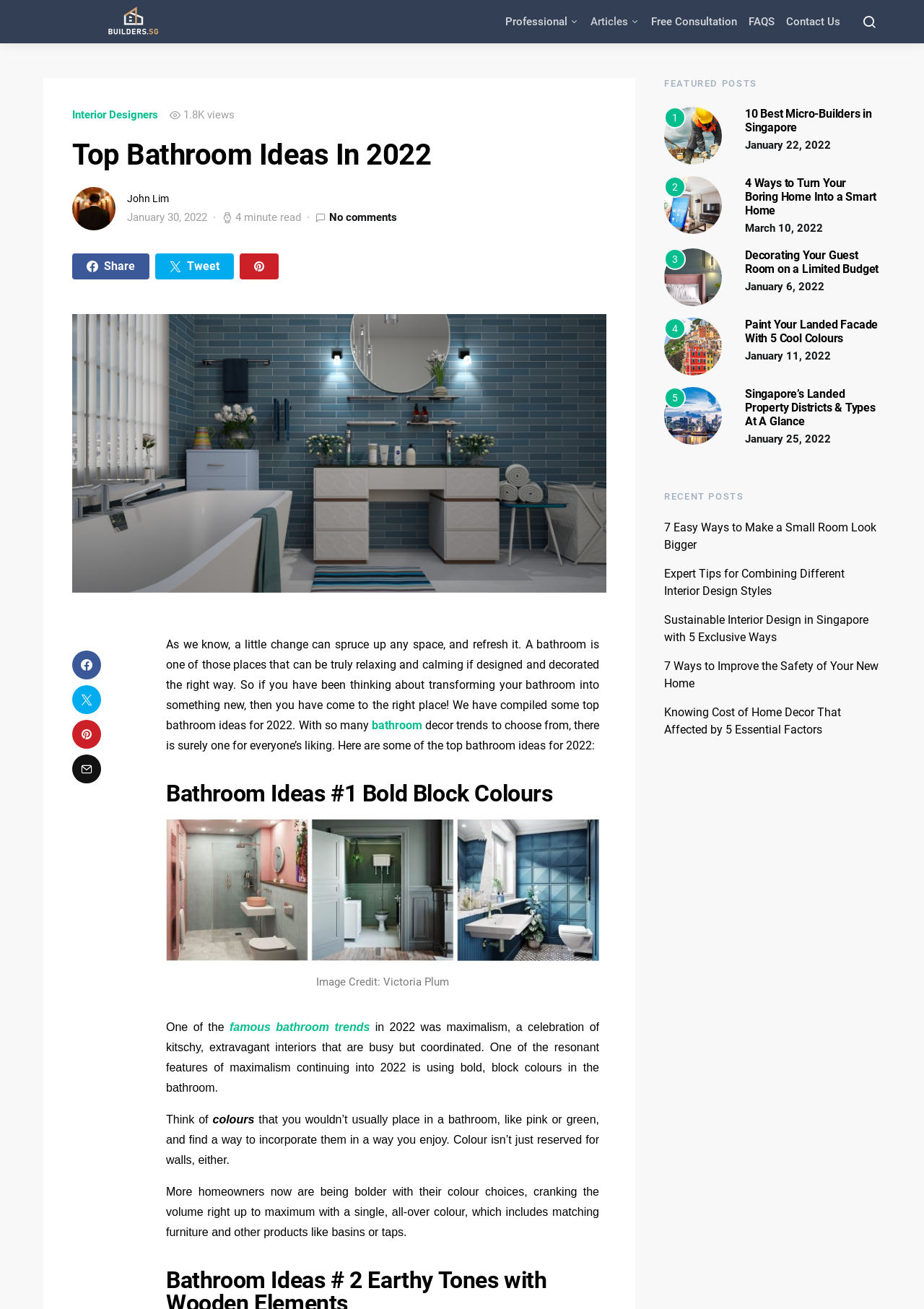Highlight the bounding box coordinates of the element that should be clicked to carry out the following instruction: "Read the post '7 Easy Ways to Make a Small Room Look Bigger'". The coordinates must be given as four float numbers ranging from 0 to 1, i.e., [left, top, right, bottom].

[0.719, 0.398, 0.948, 0.422]